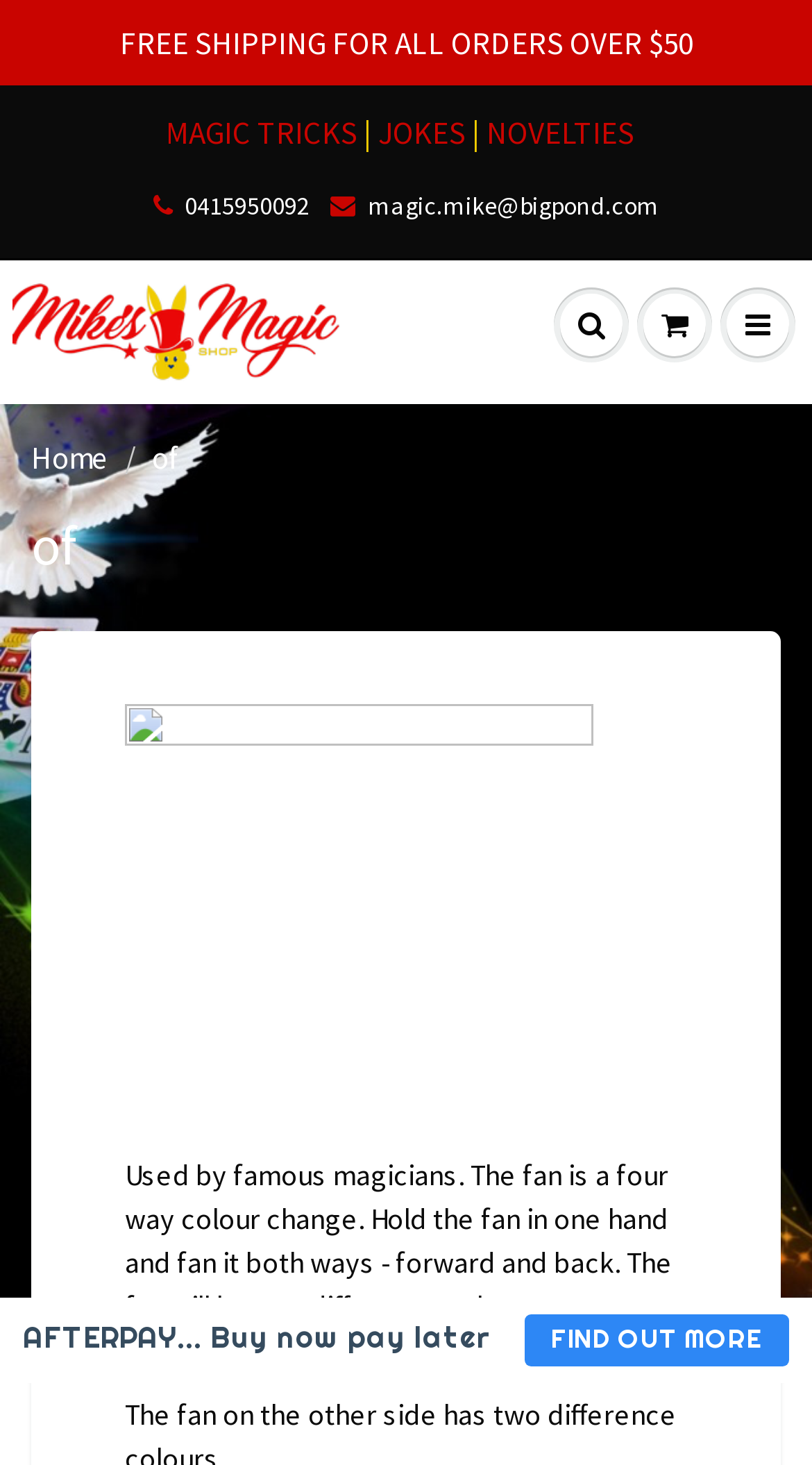What is the name of the shop?
Using the image, provide a concise answer in one word or a short phrase.

Mike's Magic Shop Australia